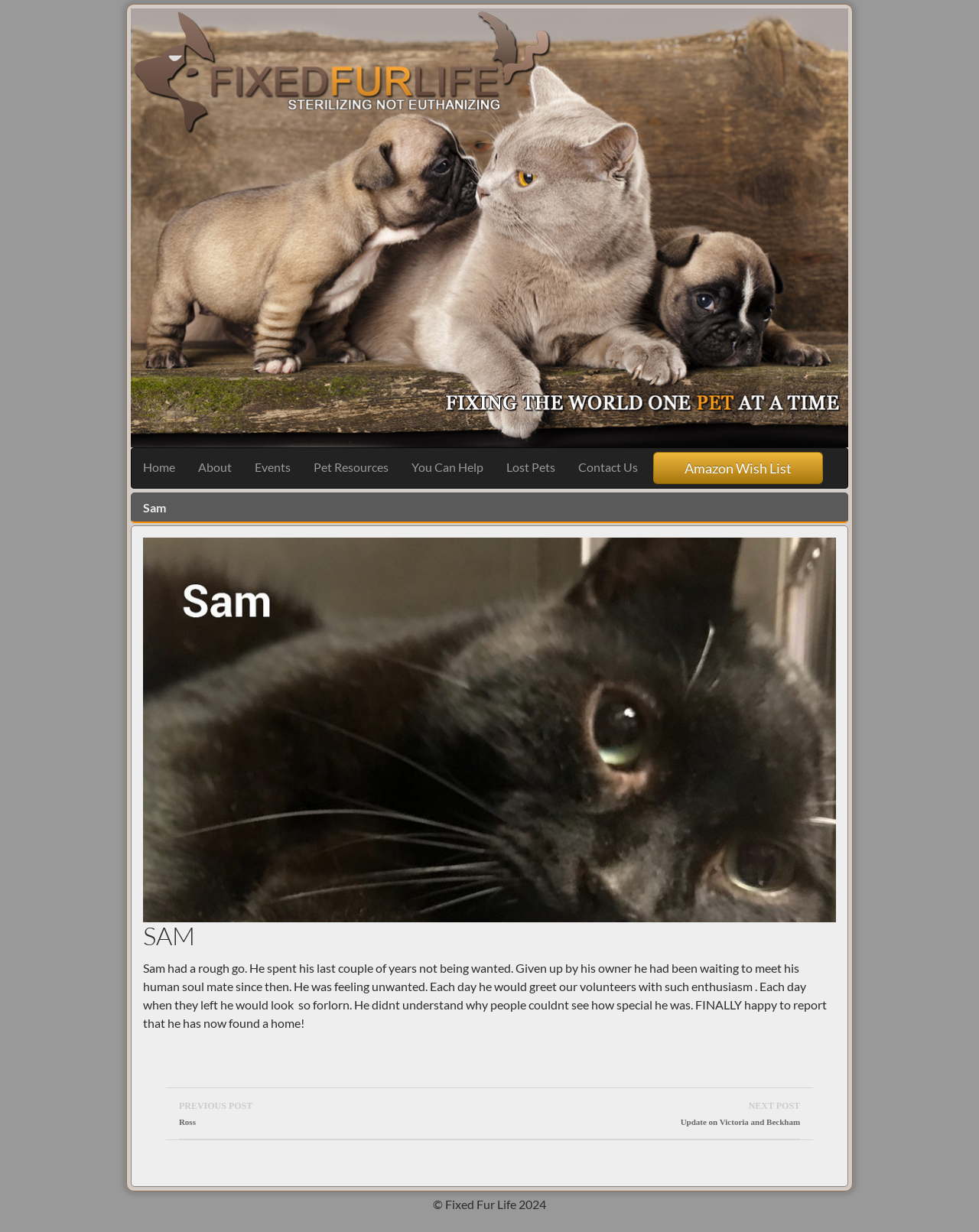Respond to the question below with a single word or phrase: What is the copyright year of the website?

2024